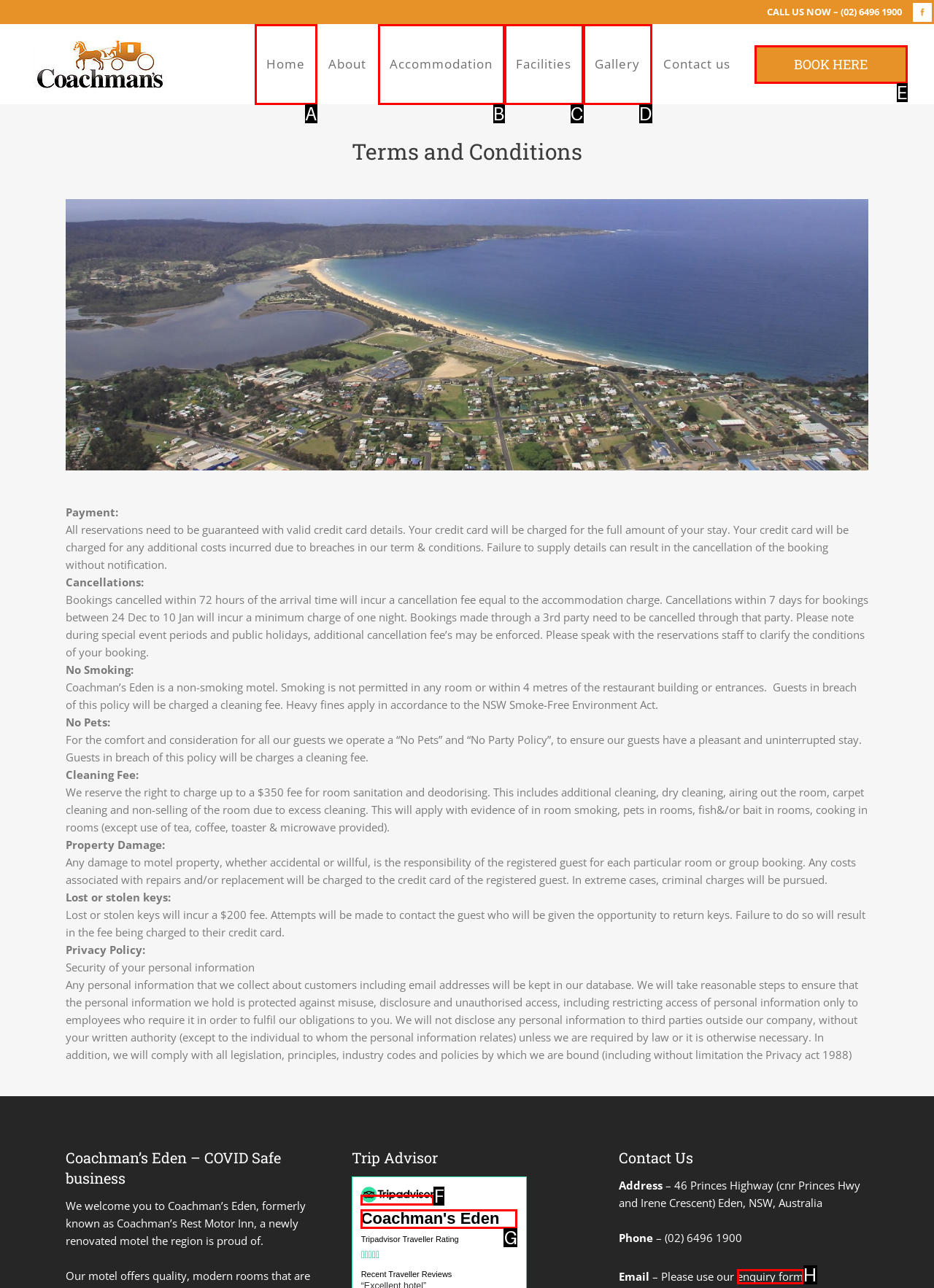Match the option to the description: Home
State the letter of the correct option from the available choices.

A